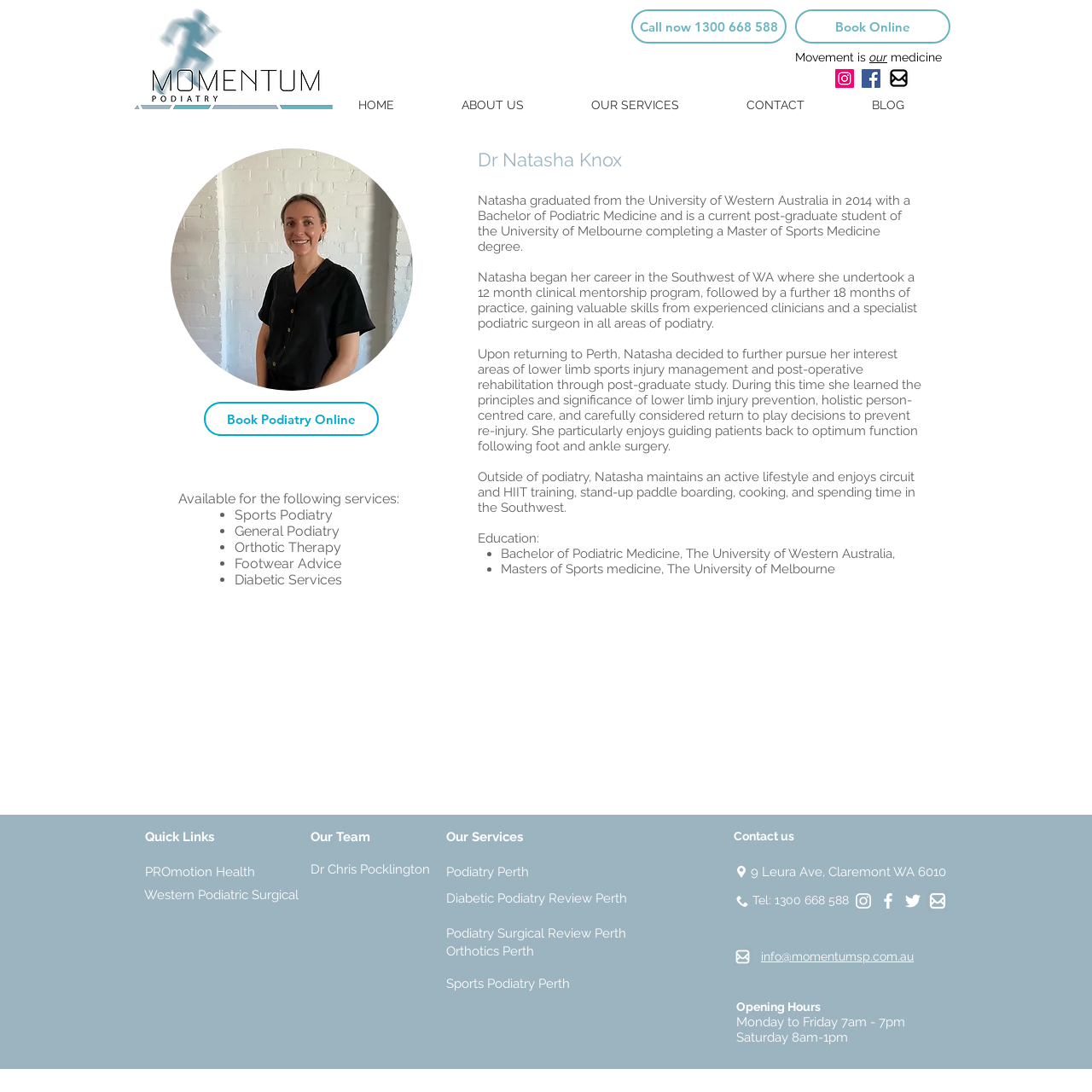What is the phone number to contact?
Using the visual information, respond with a single word or phrase.

1300 668 588